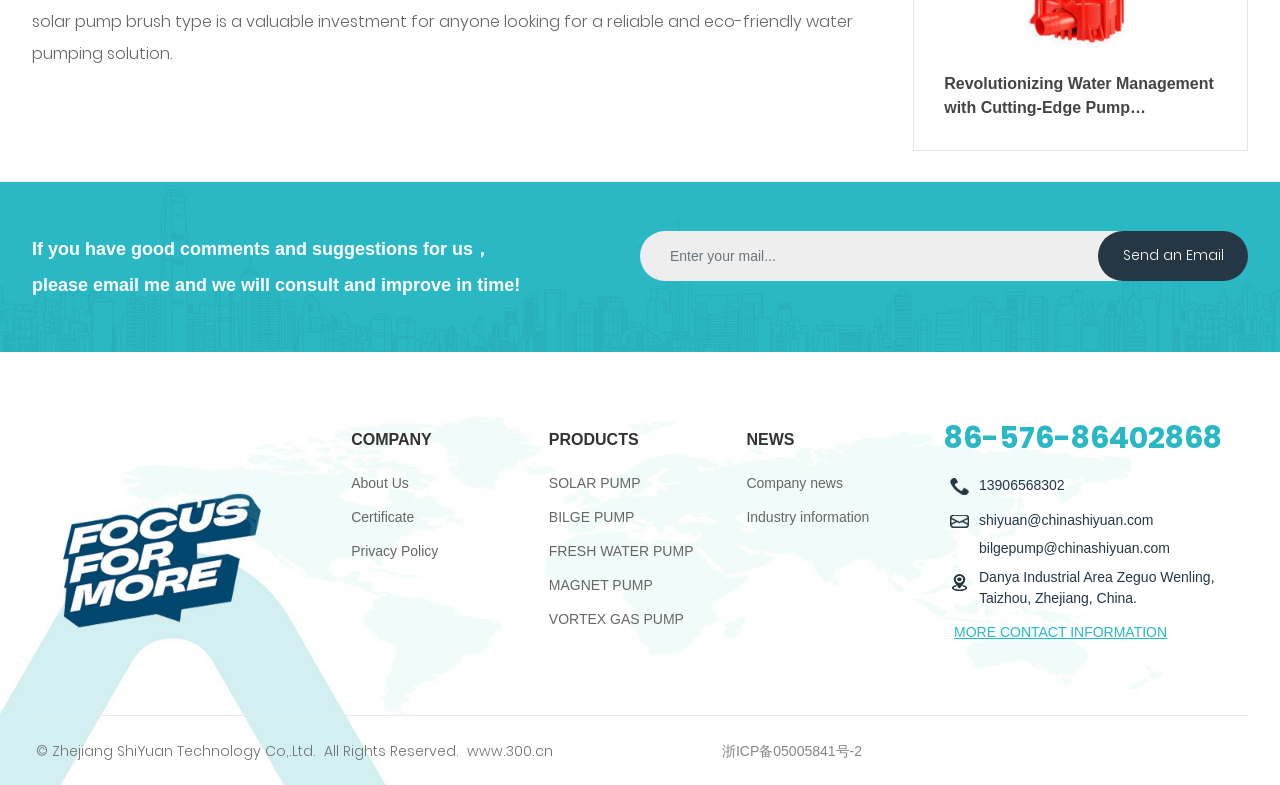Find and indicate the bounding box coordinates of the region you should select to follow the given instruction: "Explore solar pump products".

[0.429, 0.605, 0.5, 0.625]